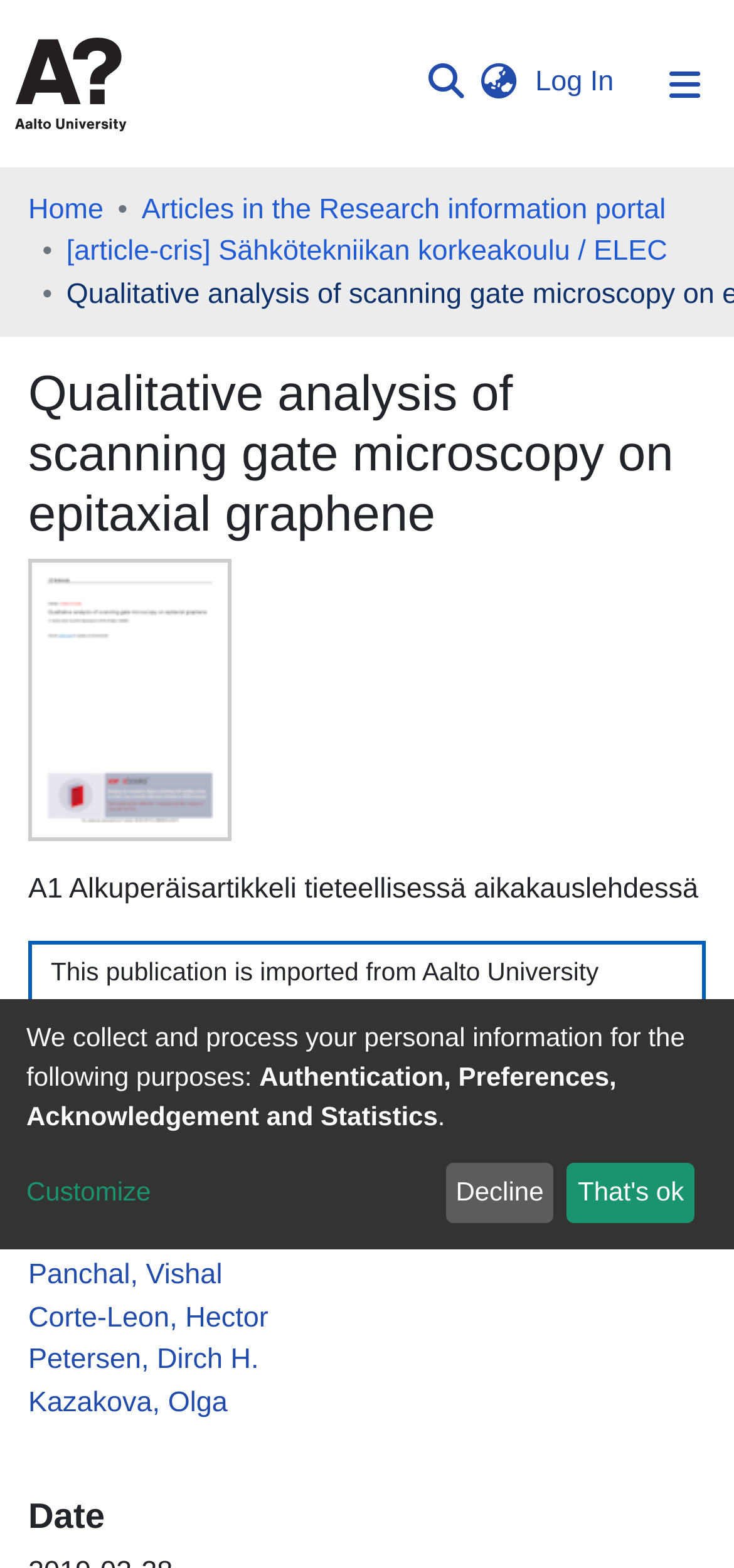Find the bounding box coordinates for the HTML element specified by: "Petersen, Dirch H.".

[0.038, 0.857, 0.353, 0.878]